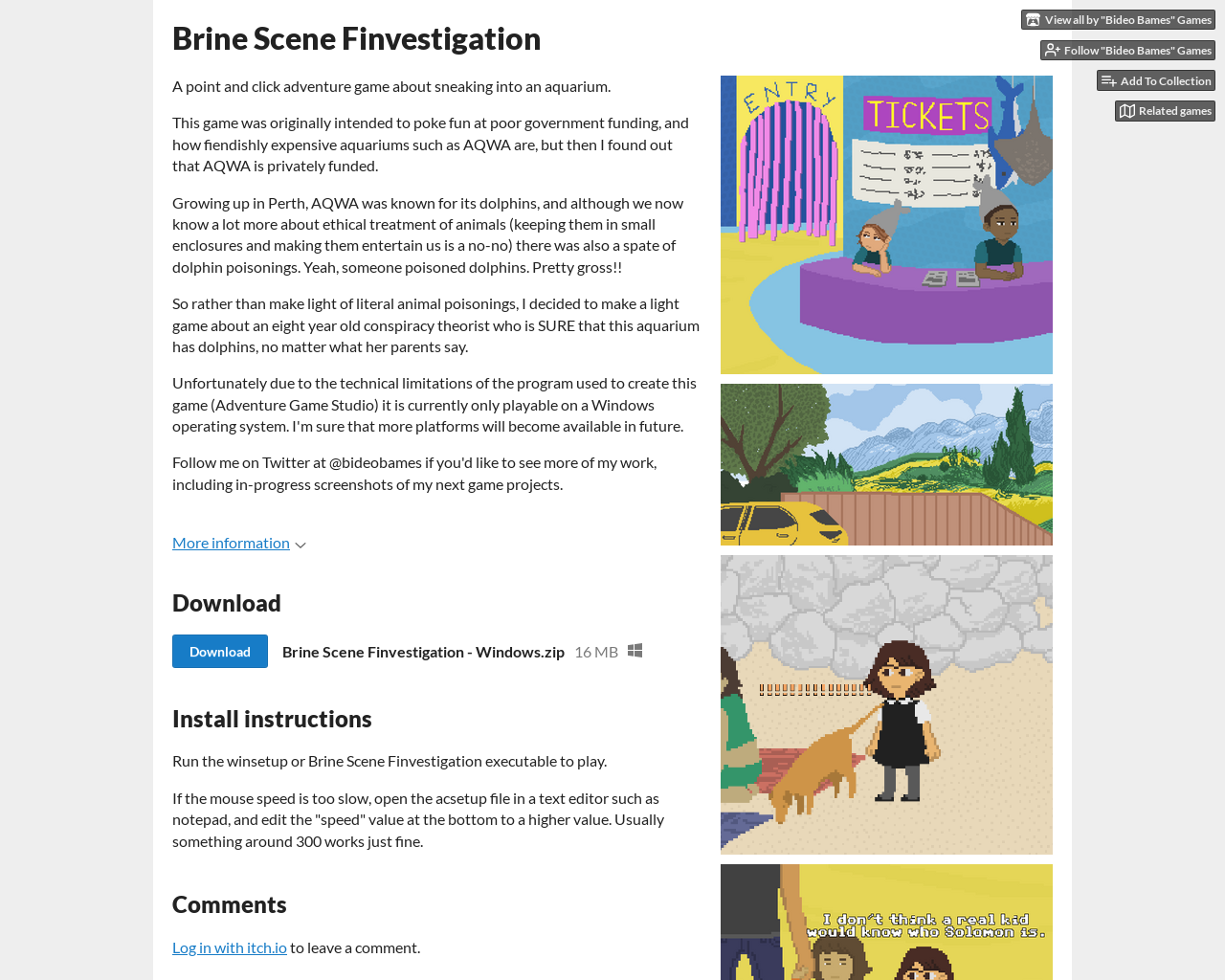What is the name of the game?
Provide a detailed answer to the question using information from the image.

The name of the game is mentioned in the heading 'Brine Scene Finvestigation' and also in the link 'Download' as 'Brine Scene Finvestigation - Windows.zip'.